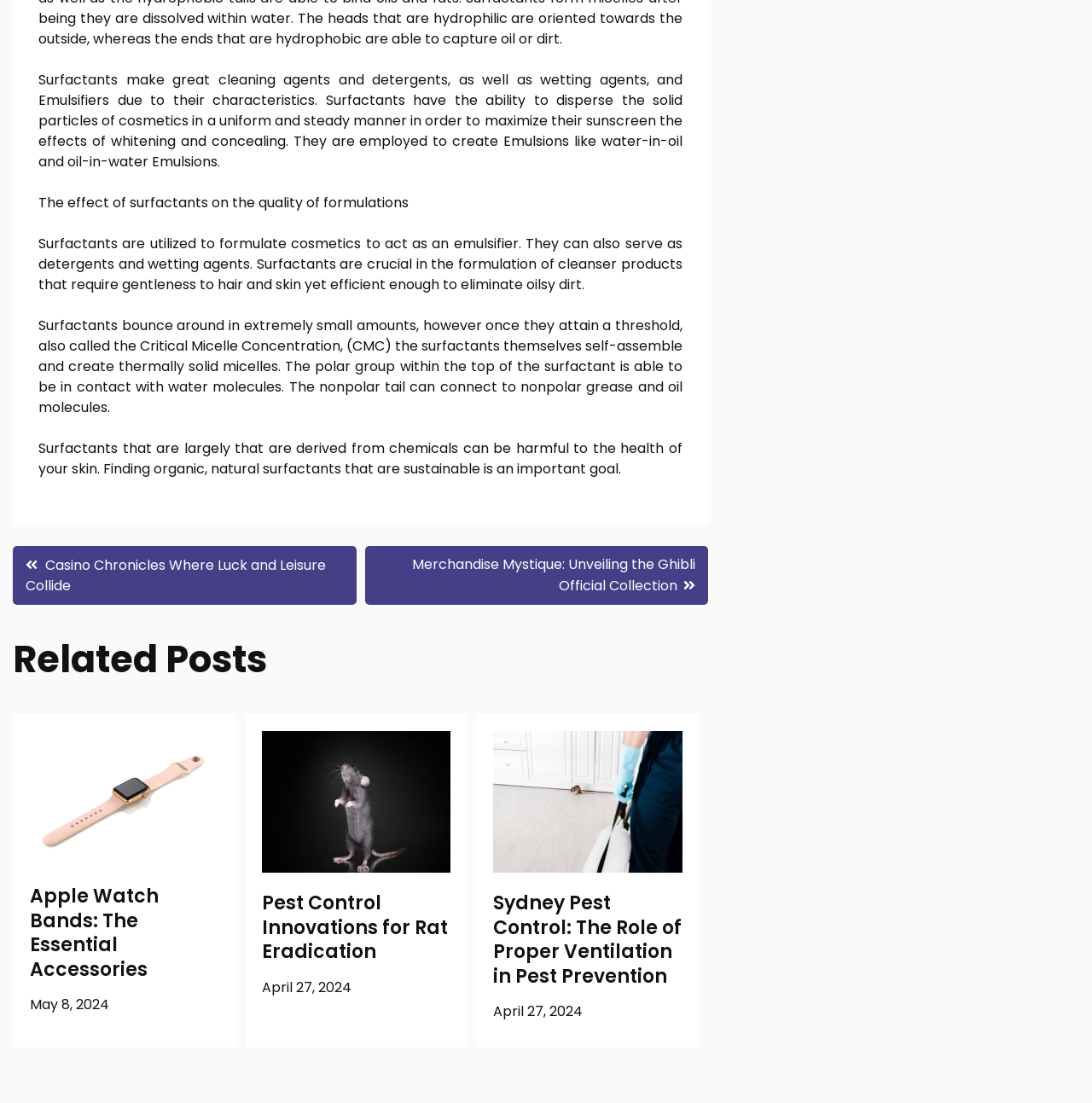How many related posts are there?
Refer to the image and provide a detailed answer to the question.

There are three related posts listed under the 'Related Posts' heading, each with a link, image, and heading.